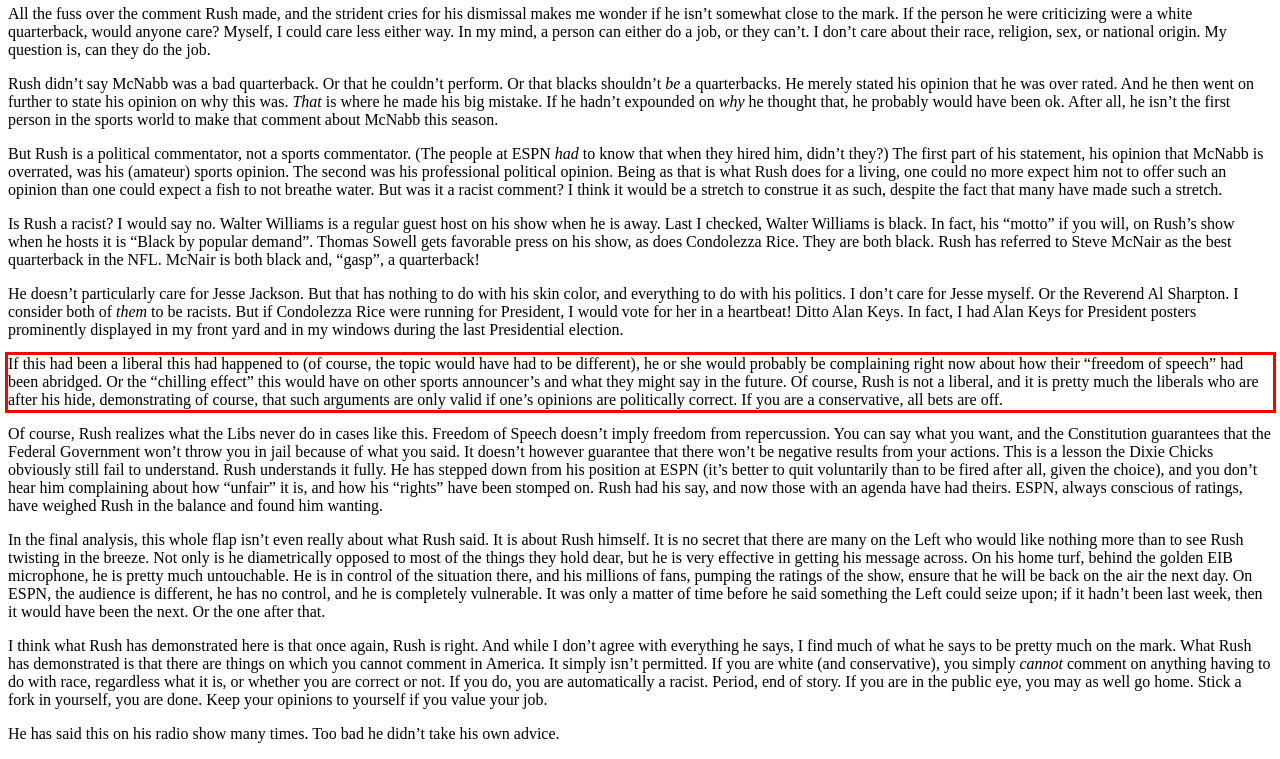You have a screenshot of a webpage with a red bounding box. Use OCR to generate the text contained within this red rectangle.

If this had been a liberal this had happened to (of course, the topic would have had to be different), he or she would probably be complaining right now about how their “freedom of speech” had been abridged. Or the “chilling effect” this would have on other sports announcer’s and what they might say in the future. Of course, Rush is not a liberal, and it is pretty much the liberals who are after his hide, demonstrating of course, that such arguments are only valid if one’s opinions are politically correct. If you are a conservative, all bets are off.